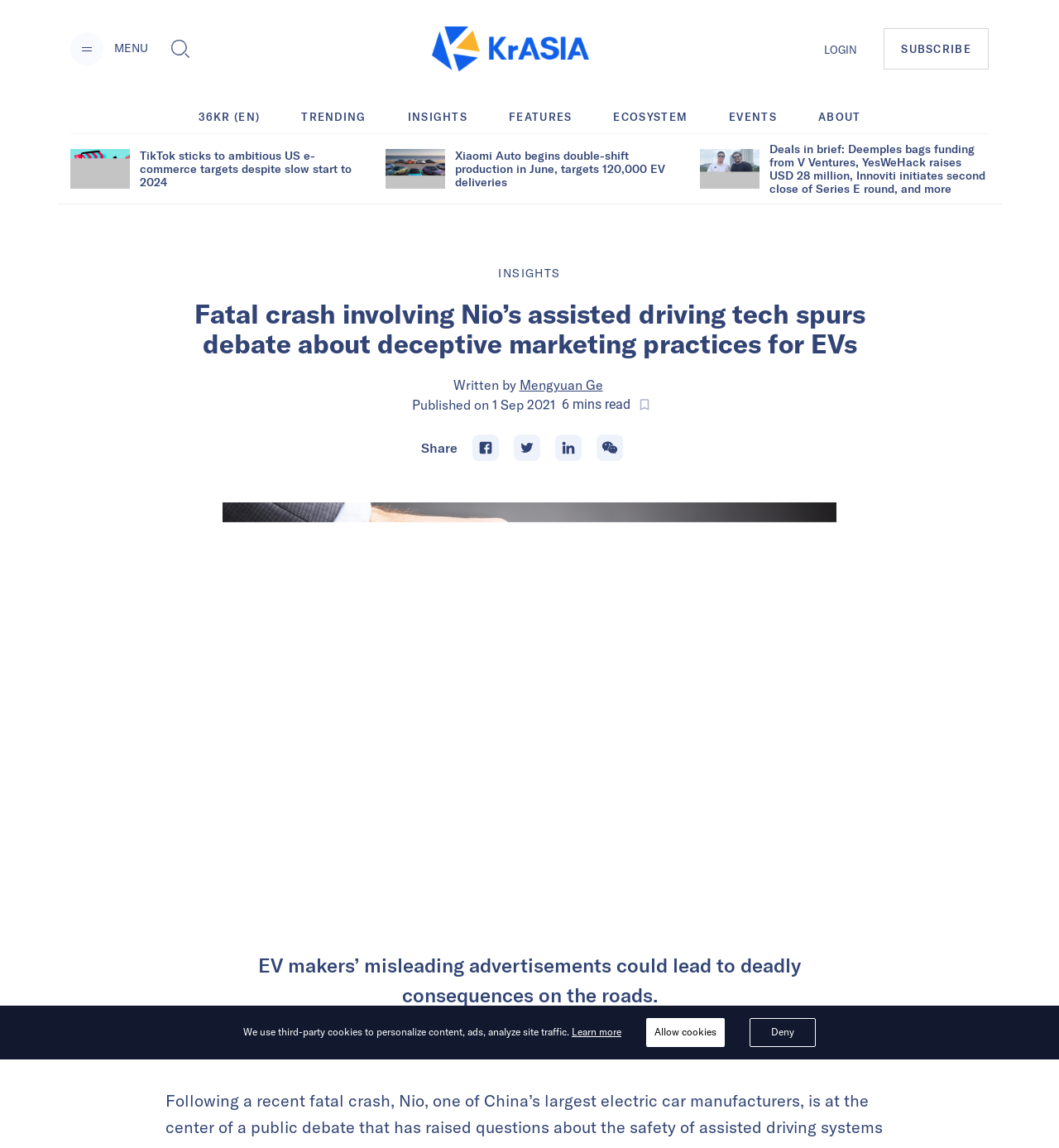Extract the bounding box for the UI element that matches this description: "Features".

[0.481, 0.092, 0.54, 0.109]